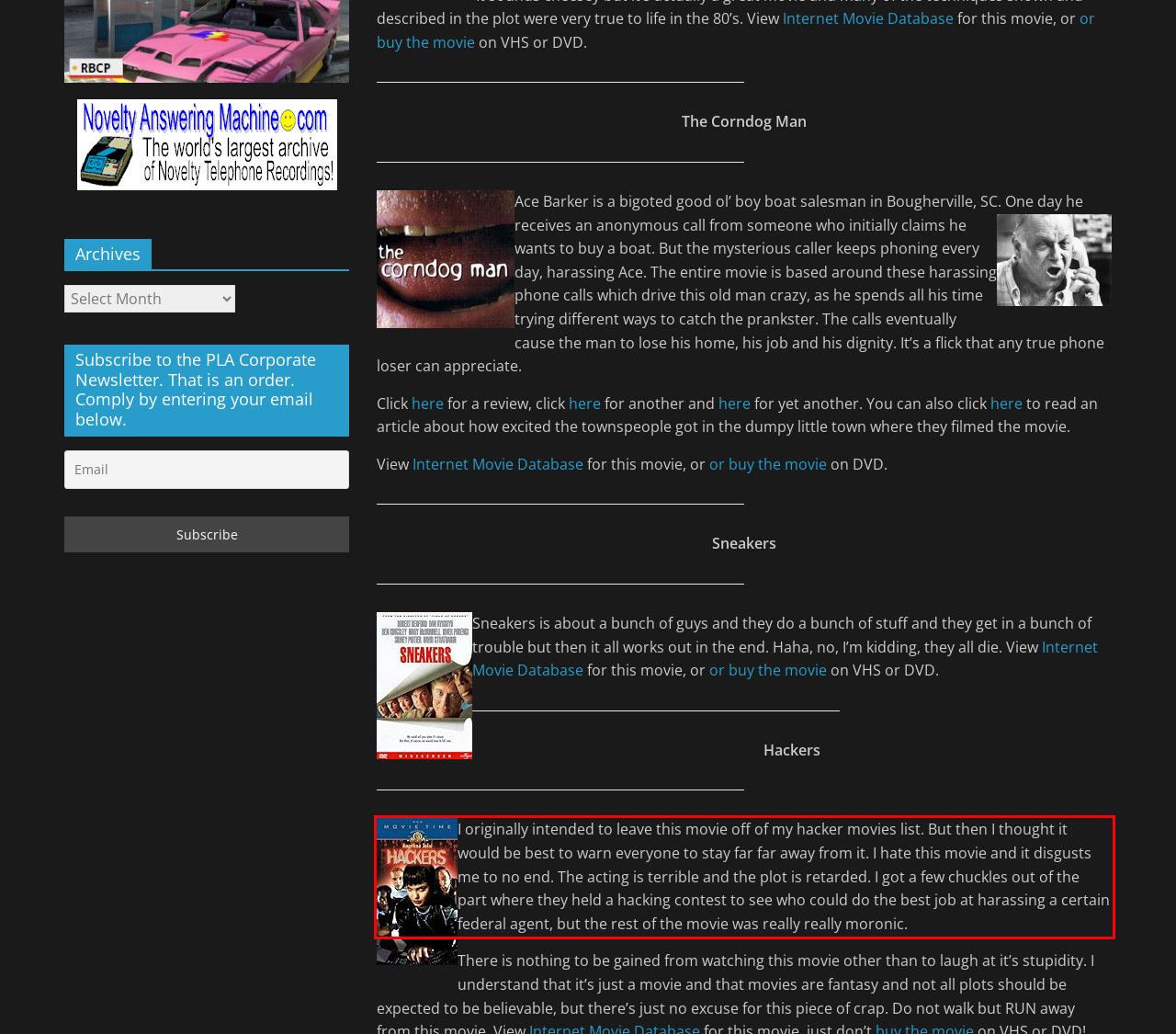Analyze the screenshot of a webpage where a red rectangle is bounding a UI element. Extract and generate the text content within this red bounding box.

I originally intended to leave this movie off of my hacker movies list. But then I thought it would be best to warn everyone to stay far far away from it. I hate this movie and it disgusts me to no end. The acting is terrible and the plot is retarded. I got a few chuckles out of the part where they held a hacking contest to see who could do the best job at harassing a certain federal agent, but the rest of the movie was really really moronic.